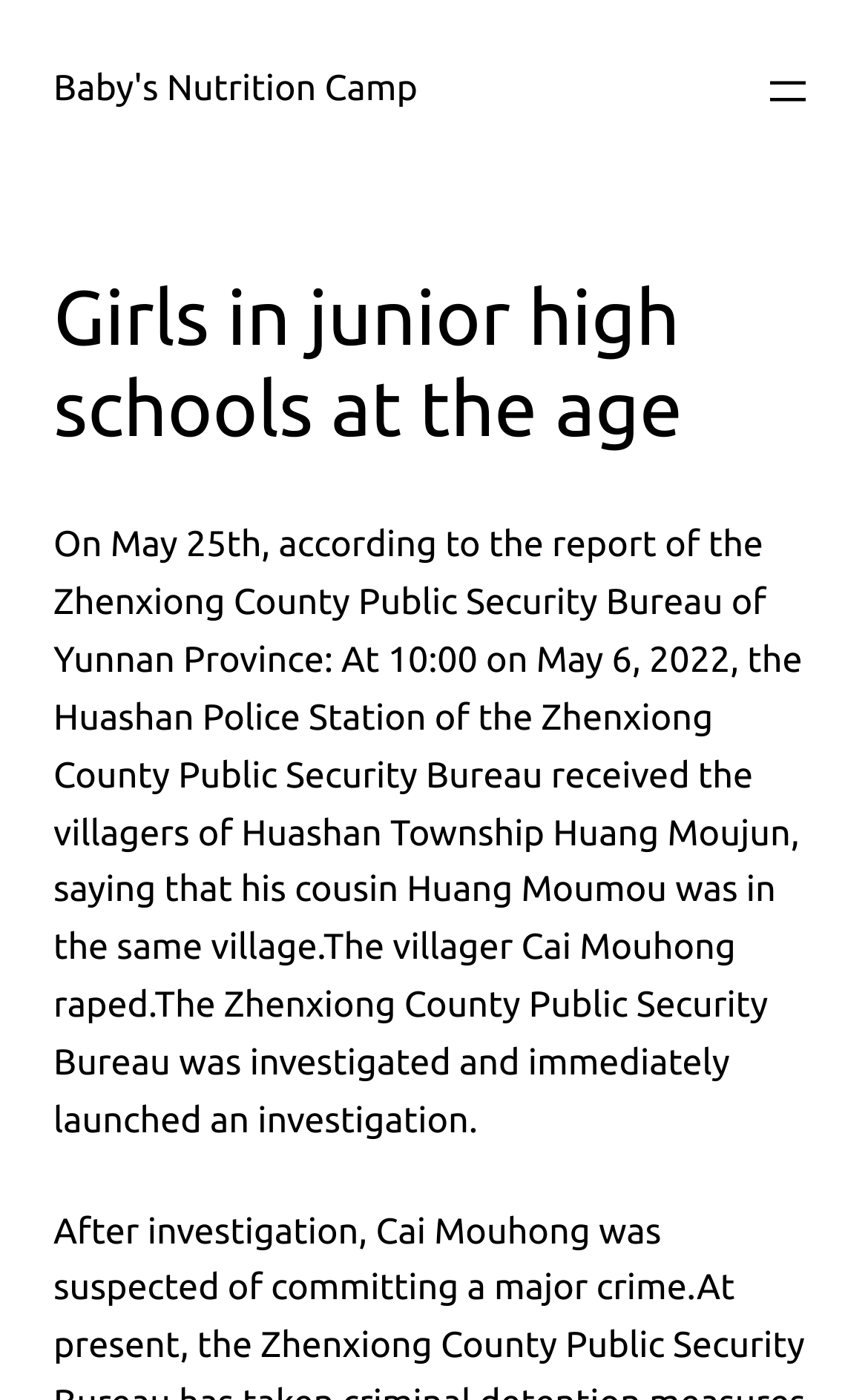Identify the bounding box coordinates of the HTML element based on this description: "aria-label="Open menu"".

[0.877, 0.046, 0.938, 0.084]